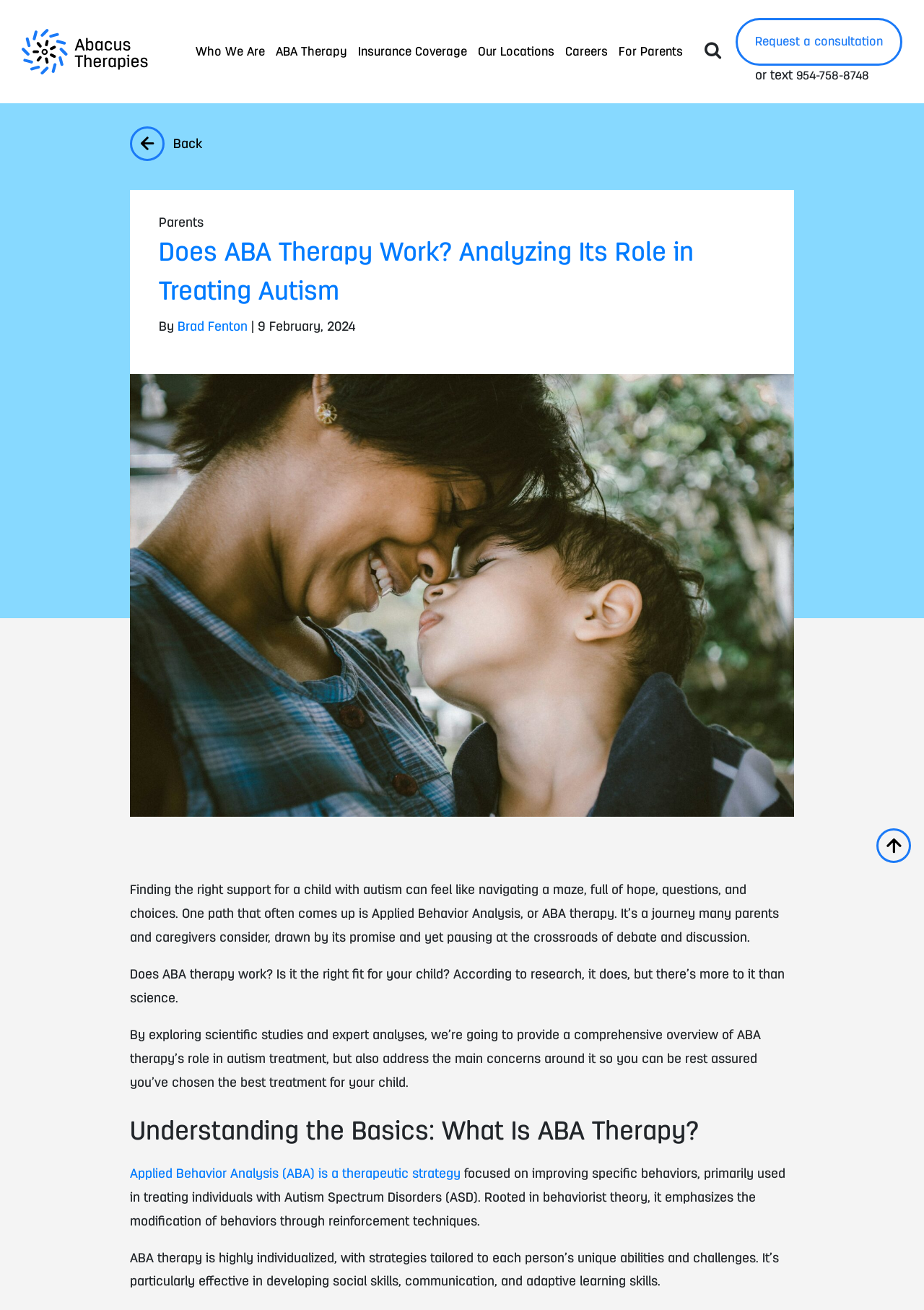What is the name of the organization?
Please provide a single word or phrase as your answer based on the screenshot.

Abacus Therapies